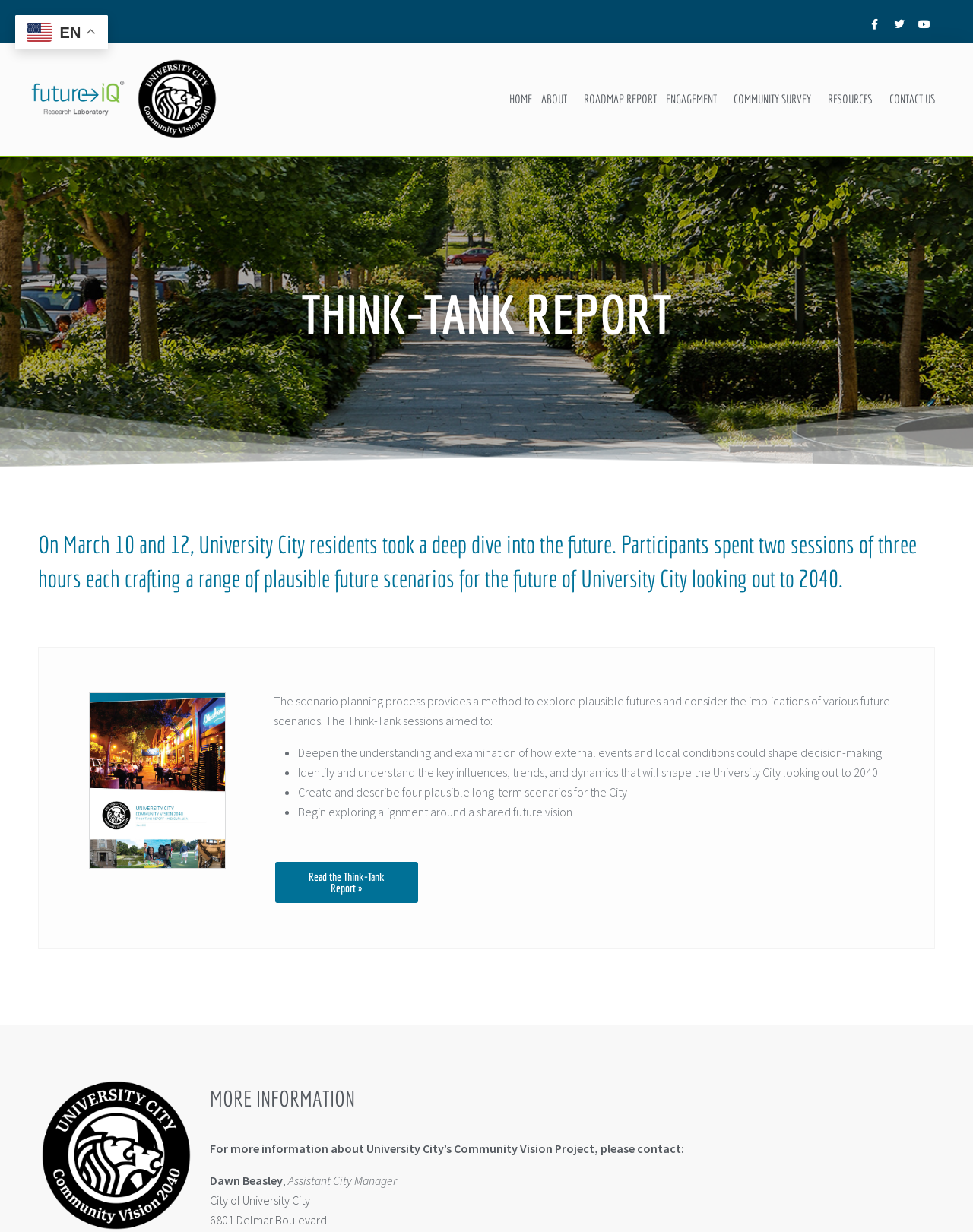Find the bounding box of the element with the following description: "Read the Think-Tank Report »". The coordinates must be four float numbers between 0 and 1, formatted as [left, top, right, bottom].

[0.283, 0.7, 0.43, 0.733]